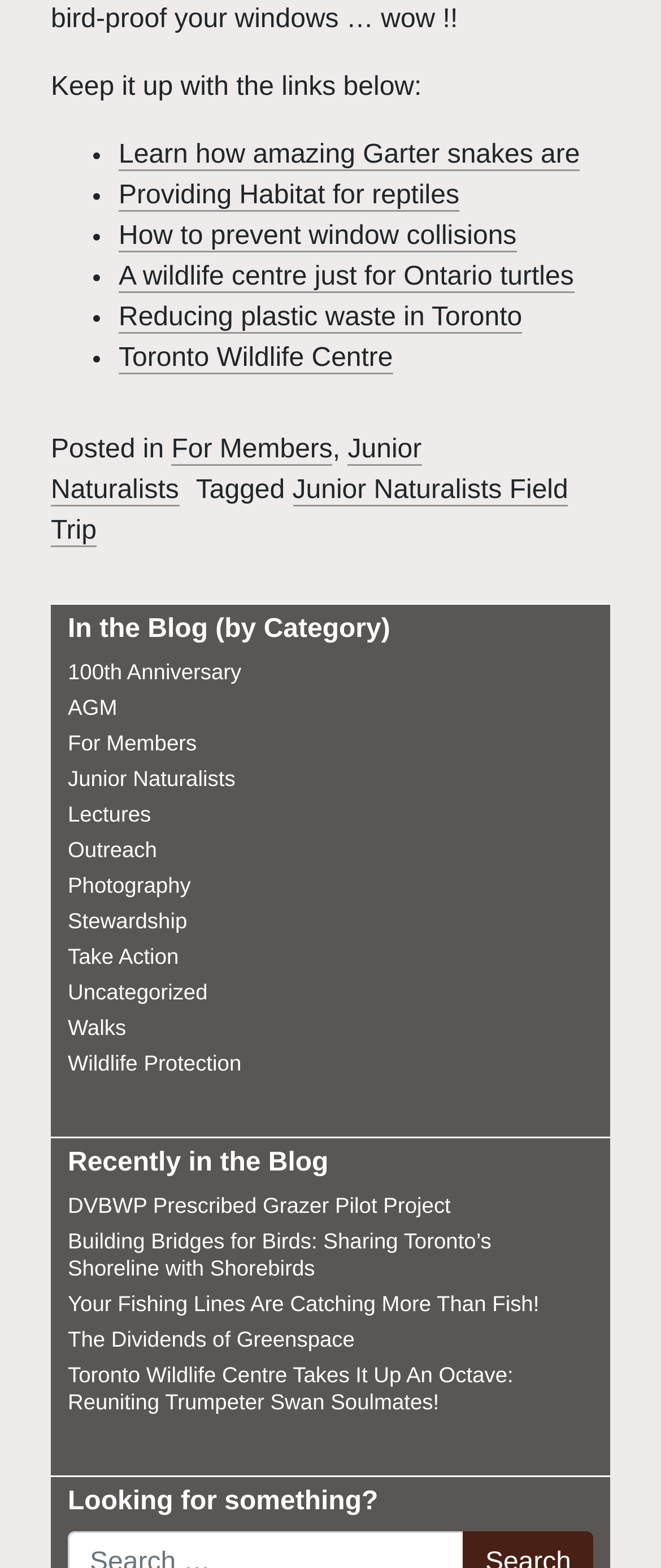Identify the bounding box for the given UI element using the description provided. Coordinates should be in the format (top-left x, top-left y, bottom-right x, bottom-right y) and must be between 0 and 1. Here is the description: The Face of Grace Project

None